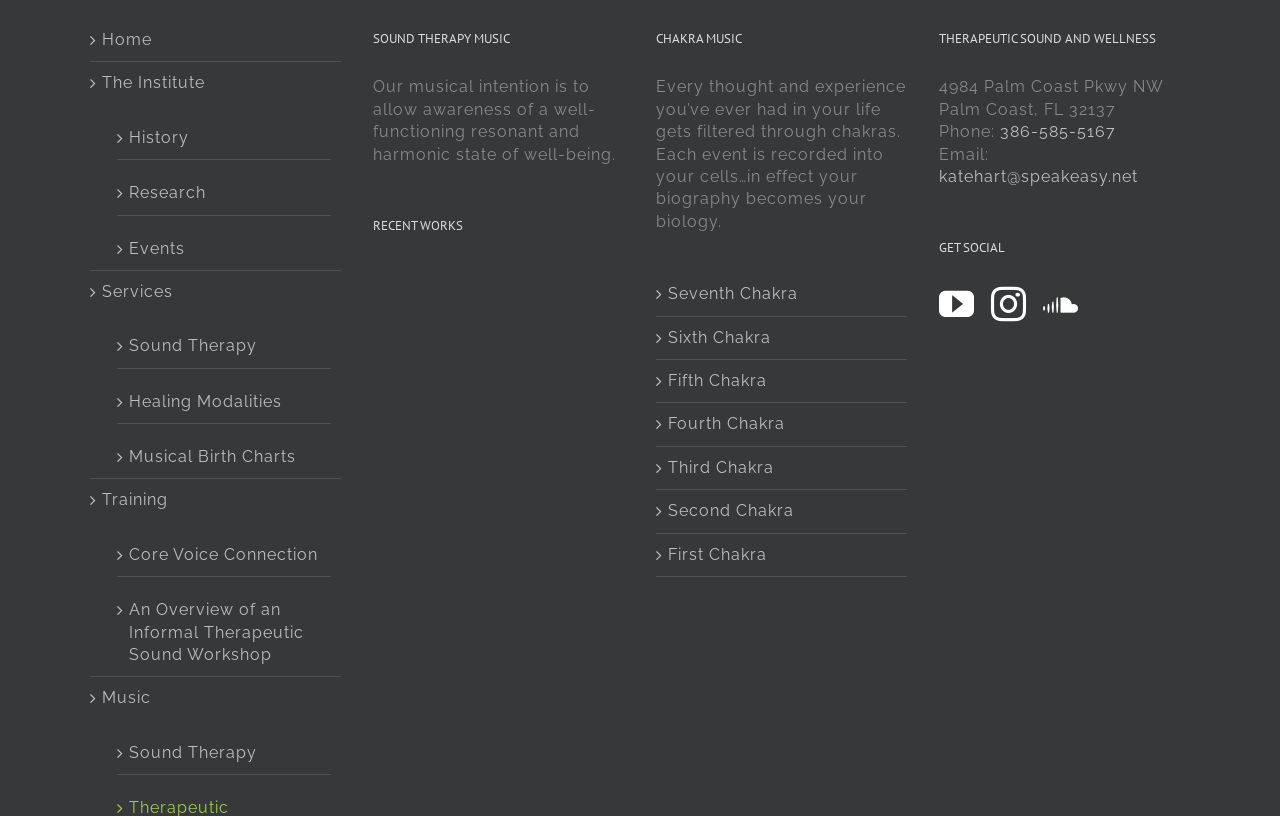How many links are there in the Sound Therapy Music section?
Examine the image closely and answer the question with as much detail as possible.

I counted the links in the Sound Therapy Music section, which starts with the heading 'SOUND THERAPY MUSIC' and ends with the link 'Renegotiating Karma for Sovereignty'. There are 8 links in total.